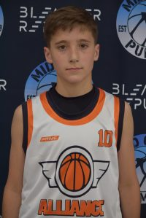Please reply to the following question with a single word or a short phrase:
What is the age range of the player?

Middle school age